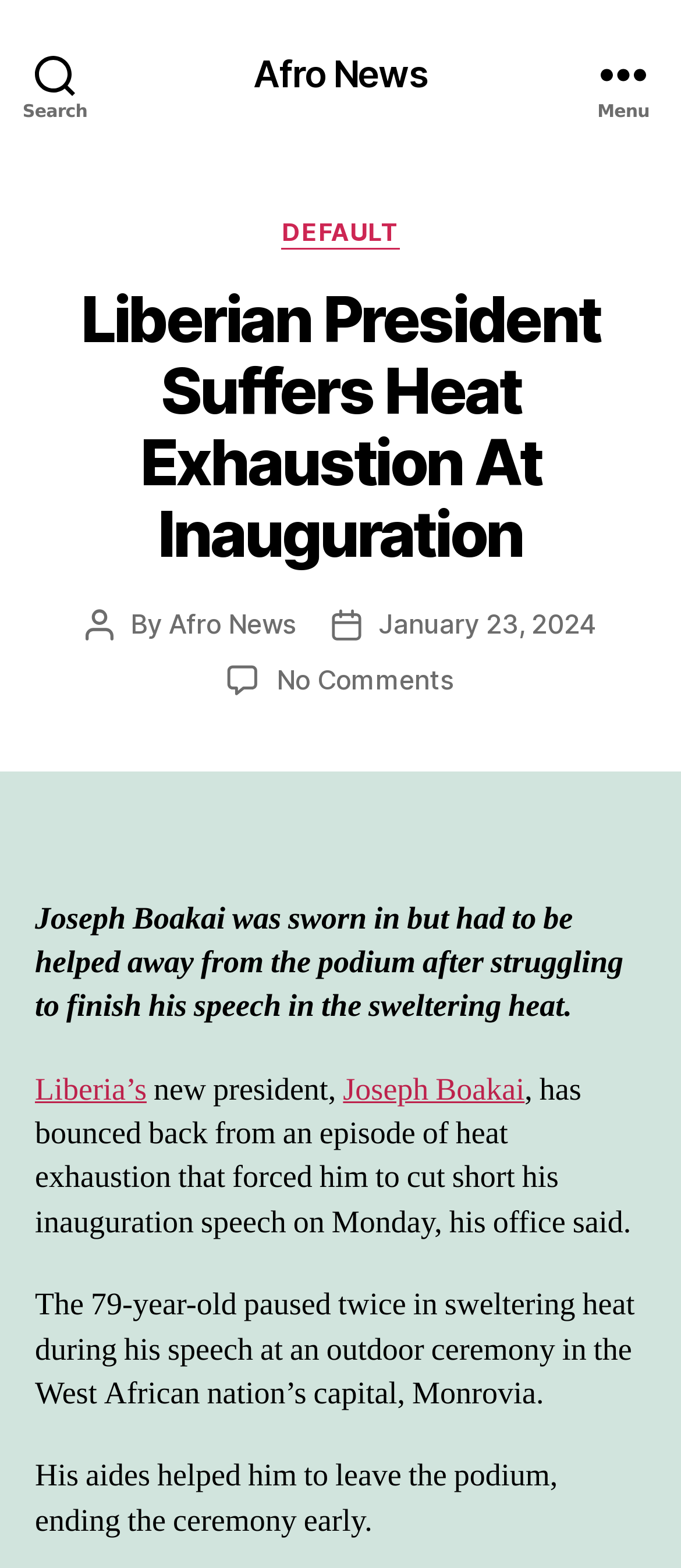Highlight the bounding box coordinates of the element that should be clicked to carry out the following instruction: "leave a comment". The coordinates must be given as four float numbers ranging from 0 to 1, i.e., [left, top, right, bottom].

None